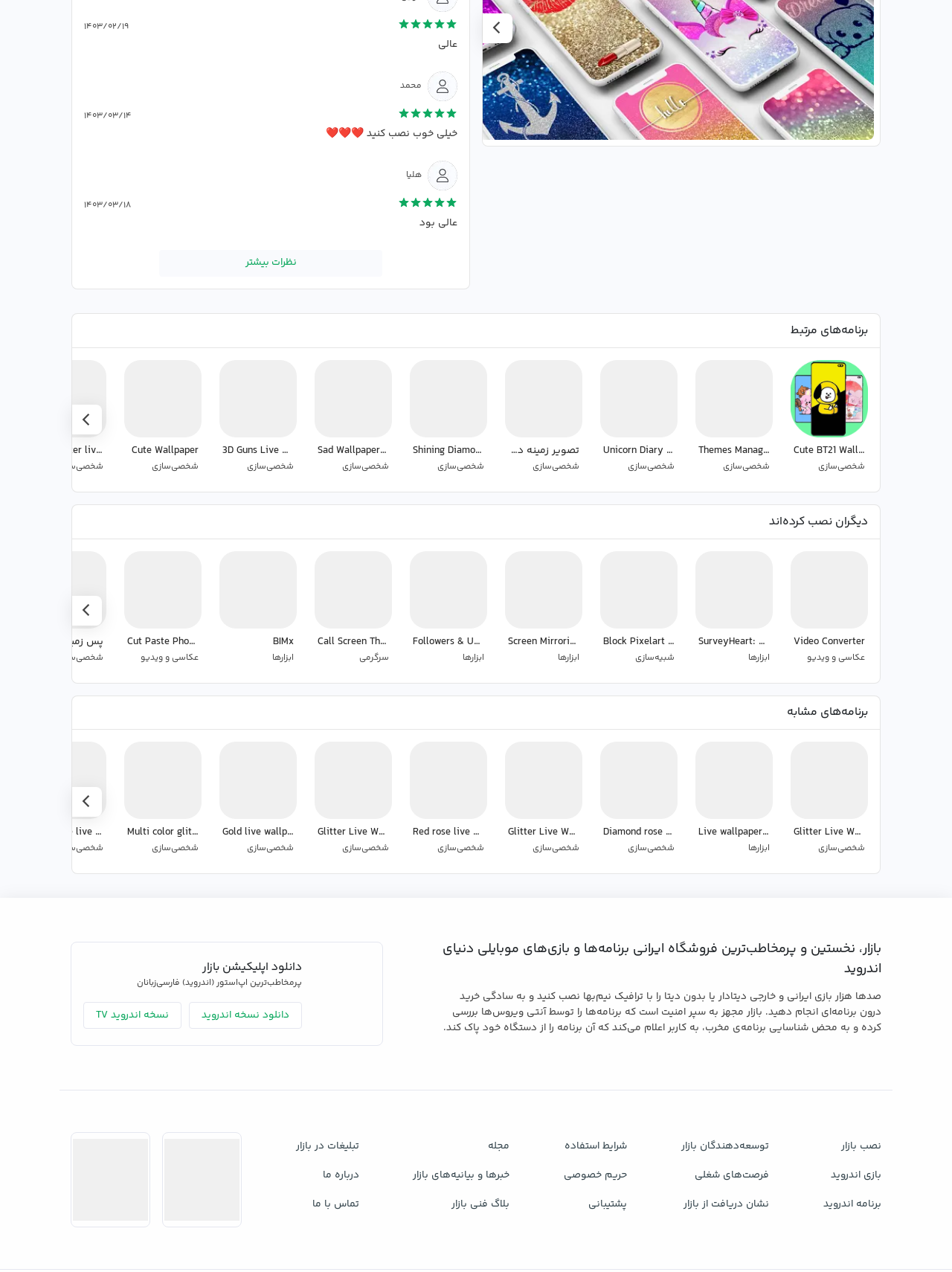Provide the bounding box coordinates of the HTML element this sentence describes: "BIMx ابزارها". The bounding box coordinates consist of four float numbers between 0 and 1, i.e., [left, top, right, bottom].

[0.224, 0.428, 0.318, 0.532]